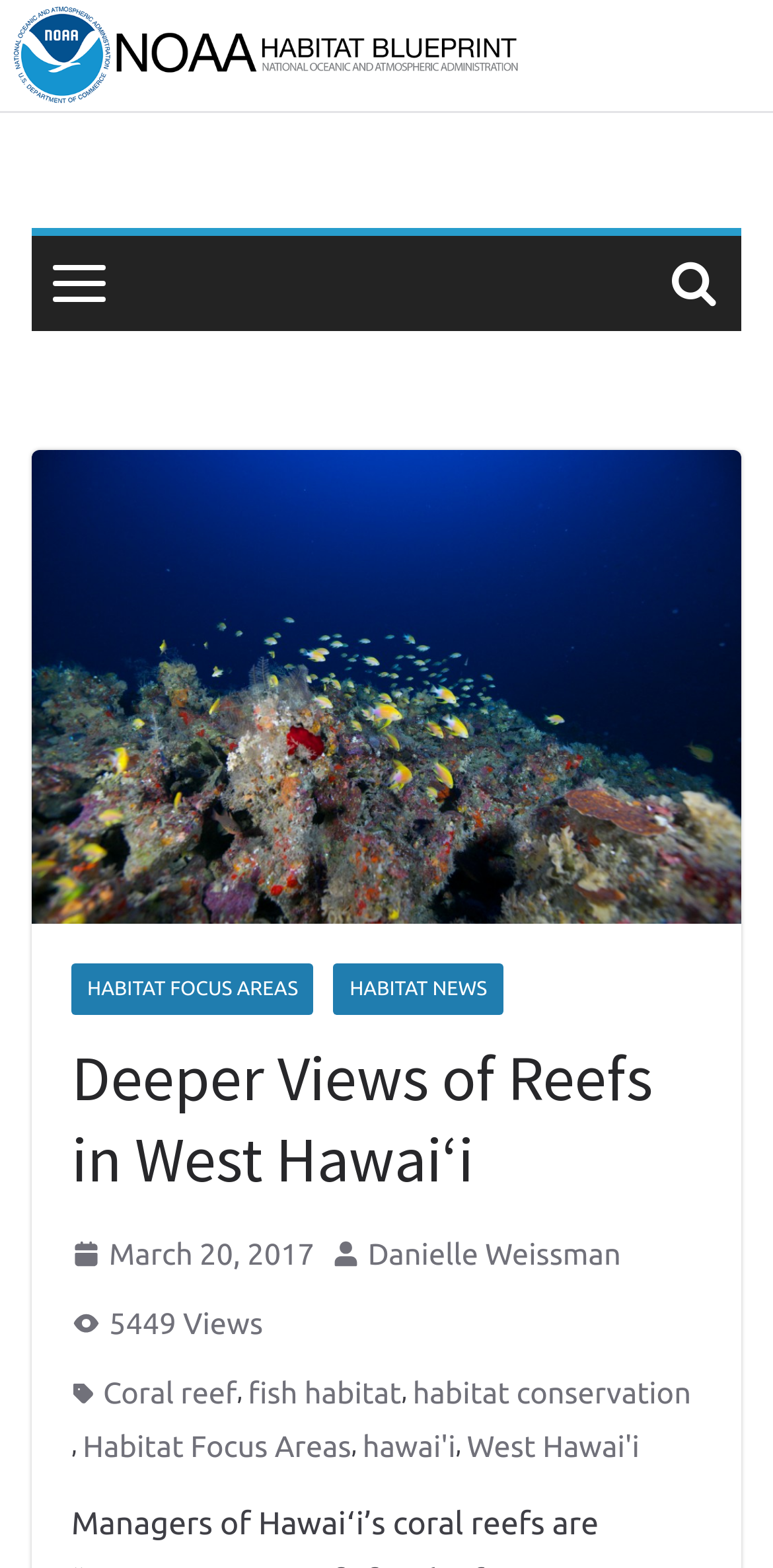Determine the bounding box coordinates of the clickable area required to perform the following instruction: "Read news from March 20, 2017". The coordinates should be represented as four float numbers between 0 and 1: [left, top, right, bottom].

[0.092, 0.783, 0.407, 0.817]